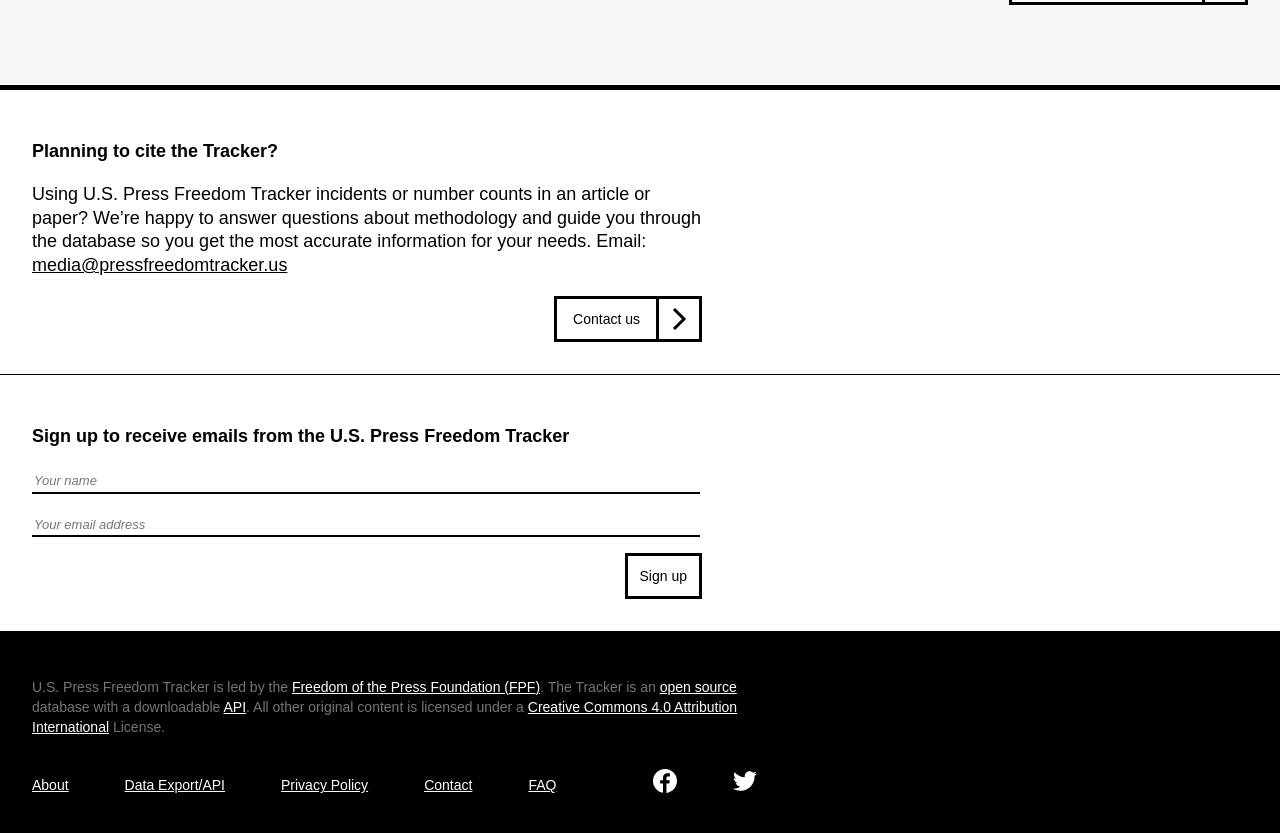Determine the bounding box coordinates of the clickable element to complete this instruction: "Visit the Facebook page of U.S. Press Freedom Tracker". Provide the coordinates in the format of four float numbers between 0 and 1, [left, top, right, bottom].

[0.51, 0.923, 0.529, 0.959]